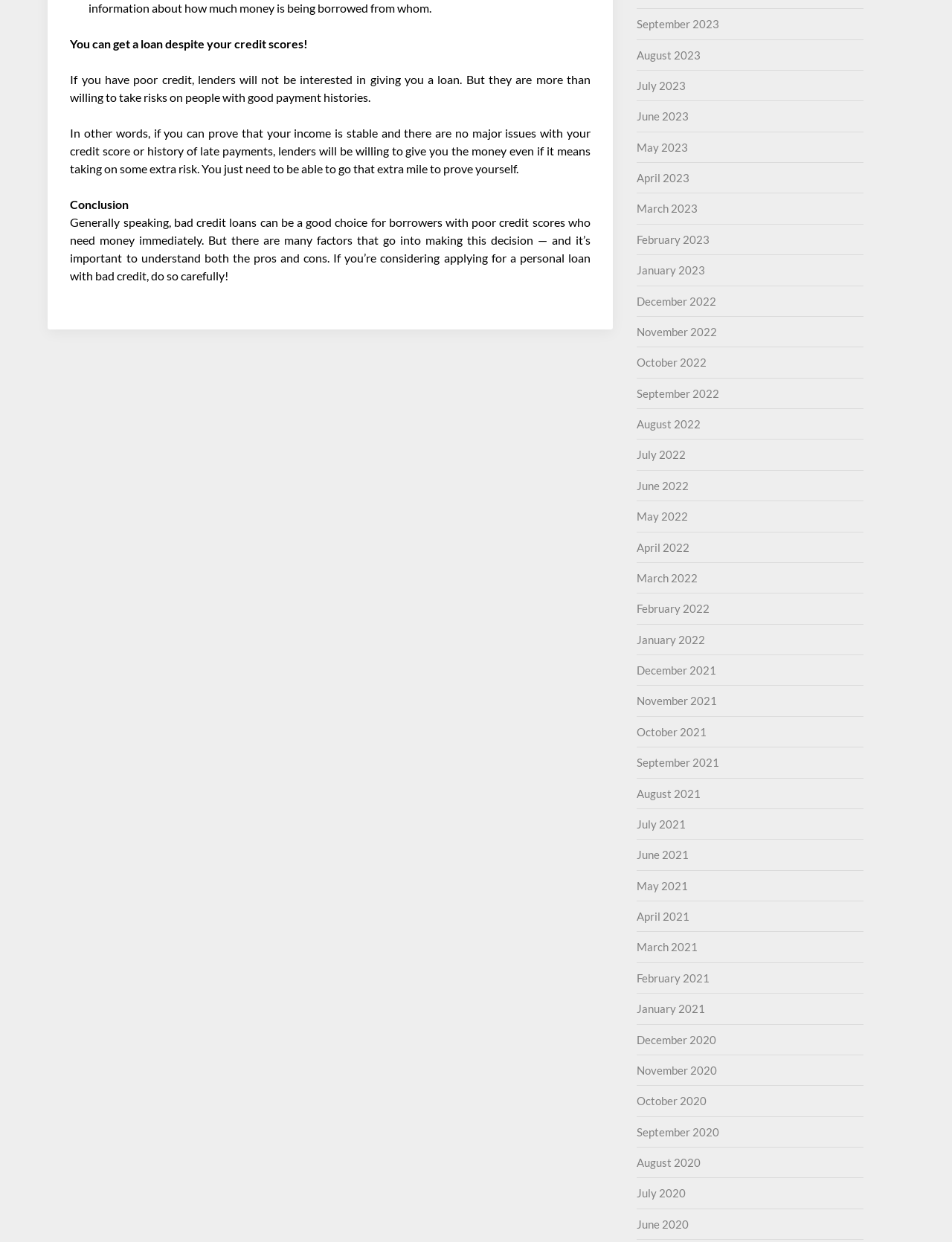Is the webpage focused on a specific type of loan?
Give a detailed explanation using the information visible in the image.

The webpage is focused on bad credit loans, as evident from the text and the discussion around the topic. It does not appear to be a general loan or financial website, but rather a specialized resource for individuals with poor credit scores.